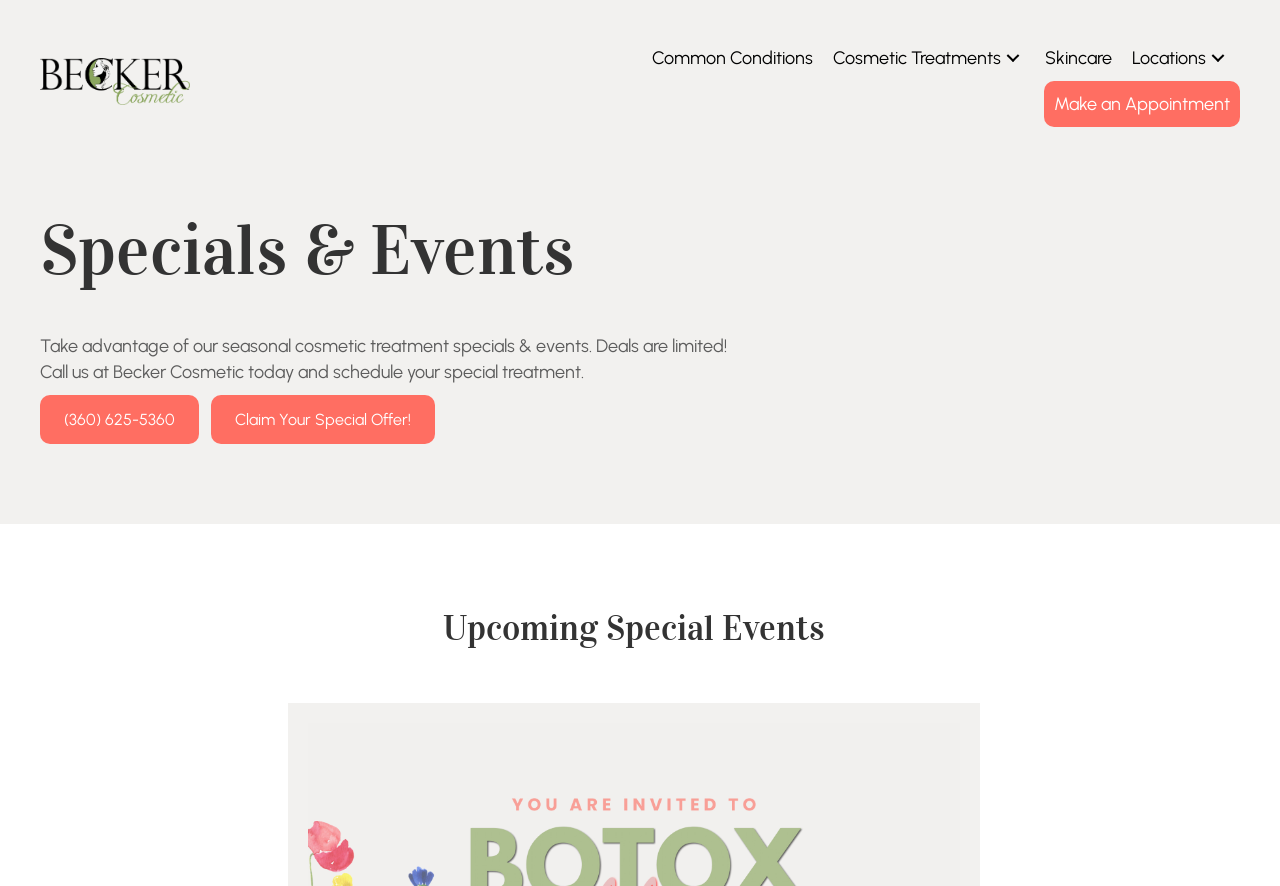Write an extensive caption that covers every aspect of the webpage.

The webpage is about cosmetic treatment specials and events offered by Becker Cosmetic. At the top left corner, there is a logo of Becker Cosmetic. Below the logo, there is a navigation menu that spans across the top of the page, containing links to various sections such as "Common Conditions", "Cosmetic Treatments", "Skincare", "Locations", and "Make an Appointment". 

The main content of the page is divided into two sections. The first section, located at the top, has a heading "Specials & Events" and a paragraph of text that describes the seasonal cosmetic treatment specials and events, encouraging visitors to call Becker Cosmetic to book their special treatment. Below the text, there are two buttons: one displaying the phone number "(360) 625-5360" and another button to "Claim Your Special Offer!".

The second section, located below the first section, has a heading "Upcoming Special Events". There are no specific details about the events provided, but it seems to be a section that will list upcoming special events related to cosmetic treatments.